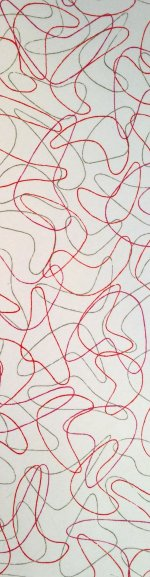Analyze the image and describe all the key elements you observe.

The image features an abstract pattern characterized by flowing, intertwining lines in vibrant red against a light background. The intertwining shapes create a dynamic, energetic design that evokes a sense of movement and spontaneity. The lines vary in thickness and curvature, giving the composition a playful and organic feel. This artwork may serve as a decorative element, adding visual interest to a space or document while reflecting a modern artistic style. Its simplicity combined with complexity invites viewers to explore the intricacies of the design.